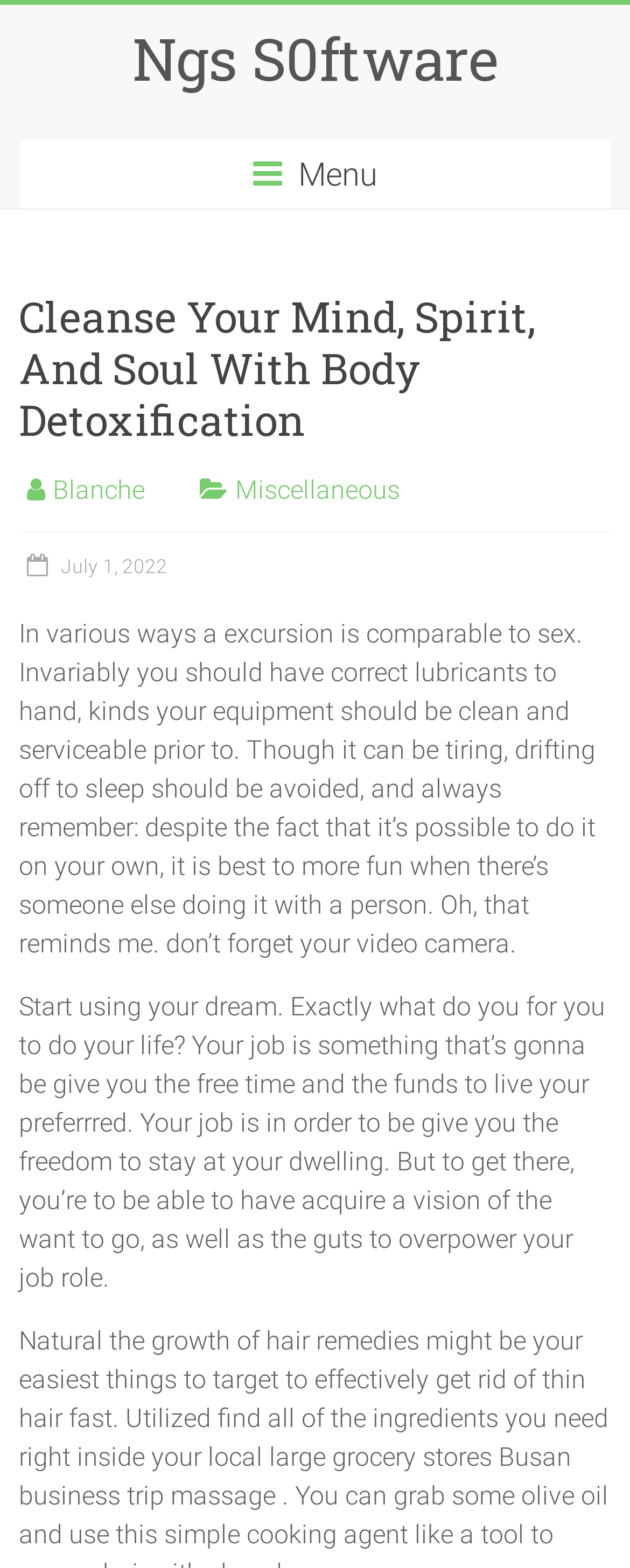Create a detailed summary of all the visual and textual information on the webpage.

The webpage is about body detoxification and has a heading "Ngs S0ftware" at the top, which is also a link. Below the heading, there is a menu section with a header "Menu" and three links: "Blanche", "Miscellaneous", and a date "July 1, 2022" with a calendar icon. 

On the left side of the page, there is a main content section that takes up most of the page. It starts with a heading "Cleanse Your Mind, Spirit, And Soul With Body Detoxification" and is followed by two paragraphs of text. The first paragraph compares a excursion to sex, mentioning the importance of lubricants, clean equipment, and avoiding sleep. It also mentions the benefits of having someone else accompany you and not forgetting your video camera. 

The second paragraph is about pursuing one's dreams and finding a job that provides freedom and financial stability to live a preferred life. It emphasizes the importance of having a vision and overcoming obstacles to achieve one's goals.